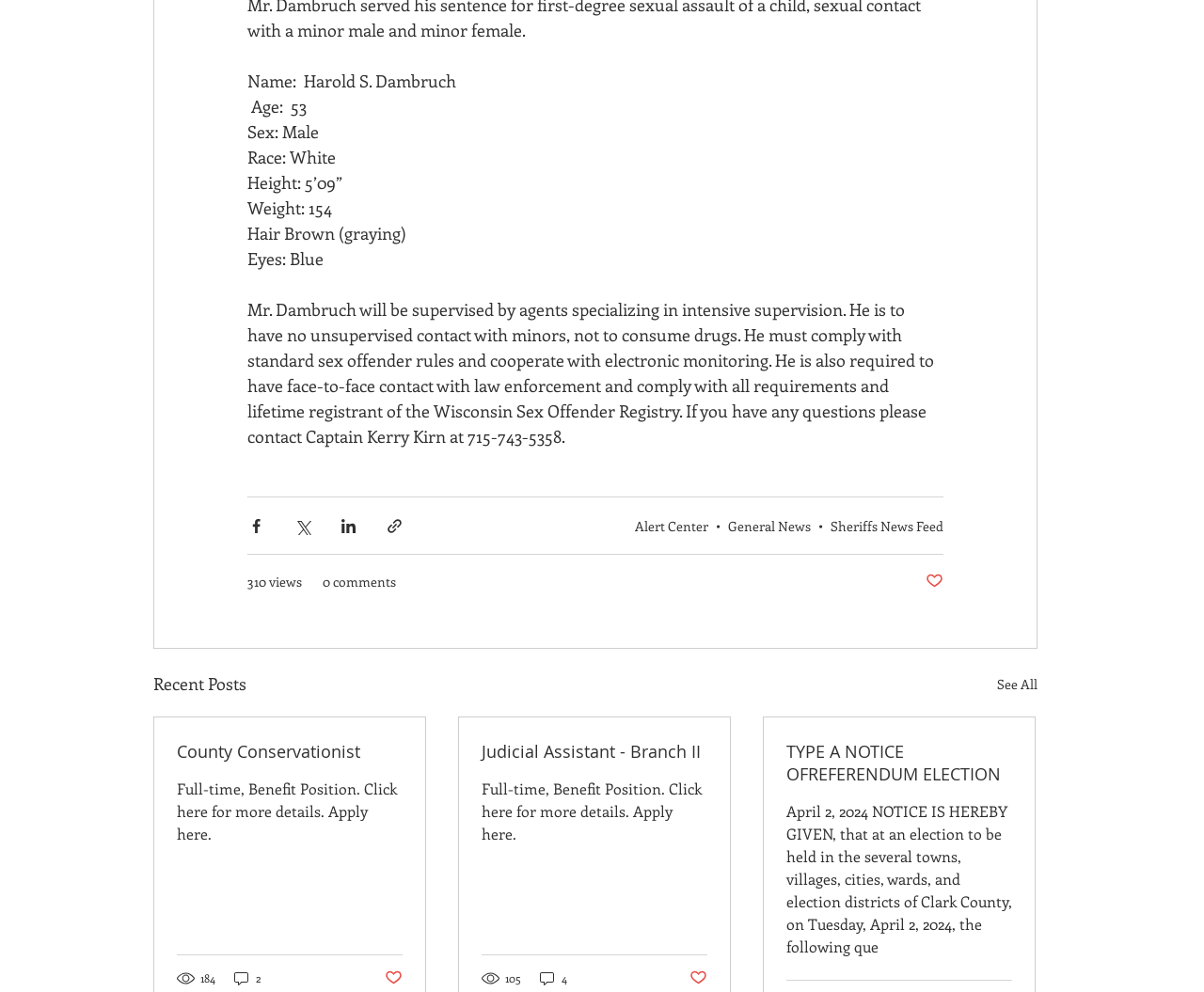How many views does the 'County Conservationist' post have?
Using the image, elaborate on the answer with as much detail as possible.

The webpage displays a list of recent posts, including one titled 'County Conservationist', which has 184 views according to the view count displayed below the post title.